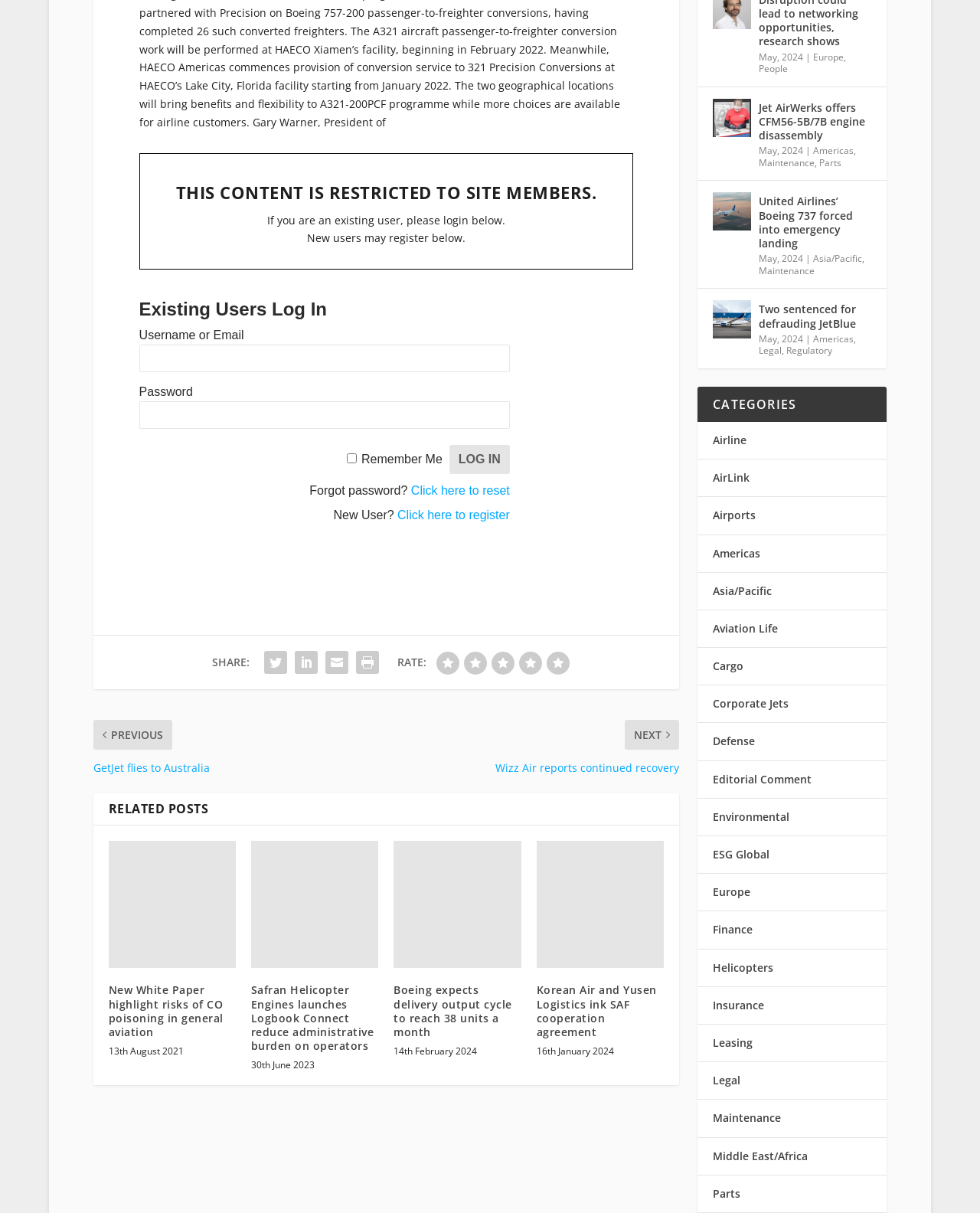Pinpoint the bounding box coordinates of the element that must be clicked to accomplish the following instruction: "Click here to register". The coordinates should be in the format of four float numbers between 0 and 1, i.e., [left, top, right, bottom].

[0.406, 0.356, 0.52, 0.367]